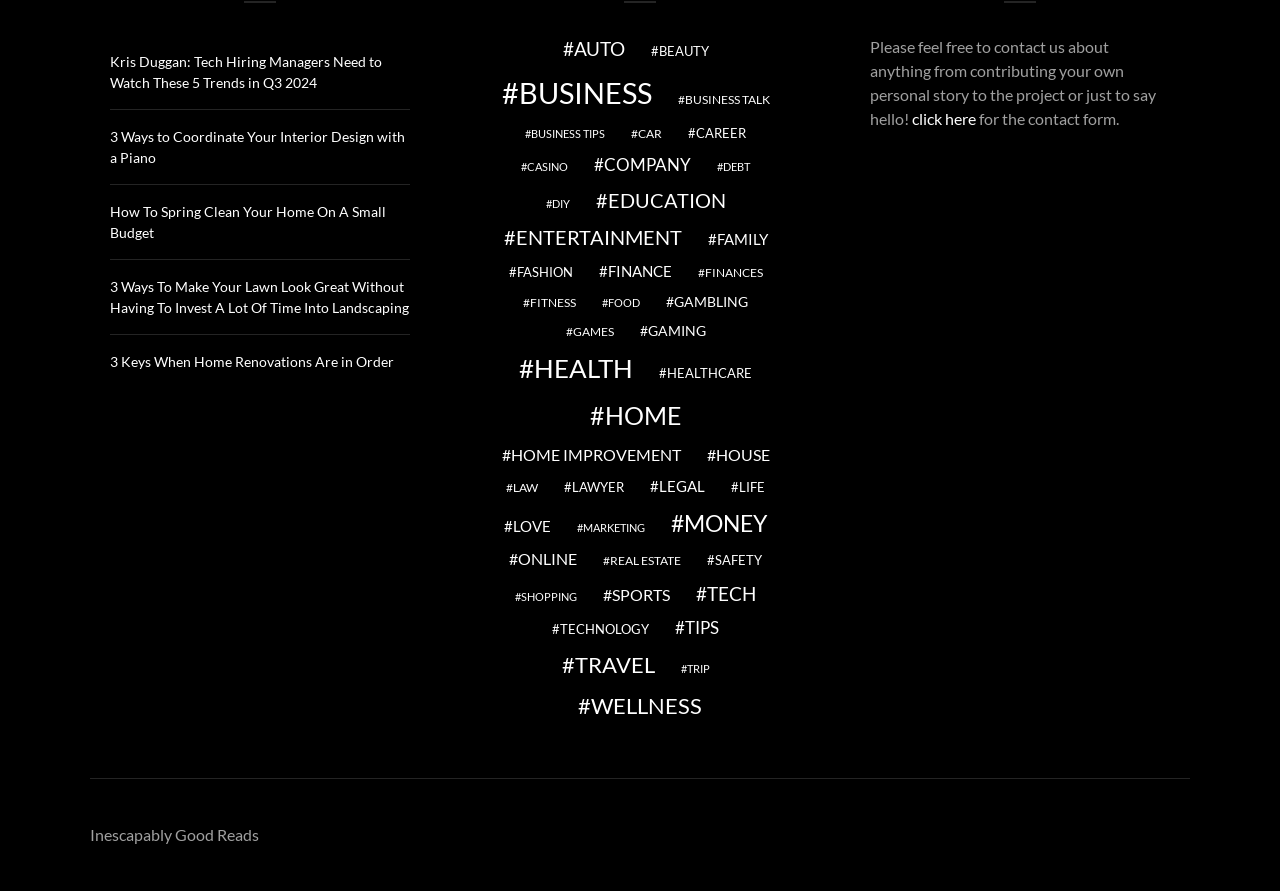Identify the bounding box of the UI element described as follows: "travel". Provide the coordinates as four float numbers in the range of 0 to 1 [left, top, right, bottom].

[0.433, 0.729, 0.518, 0.765]